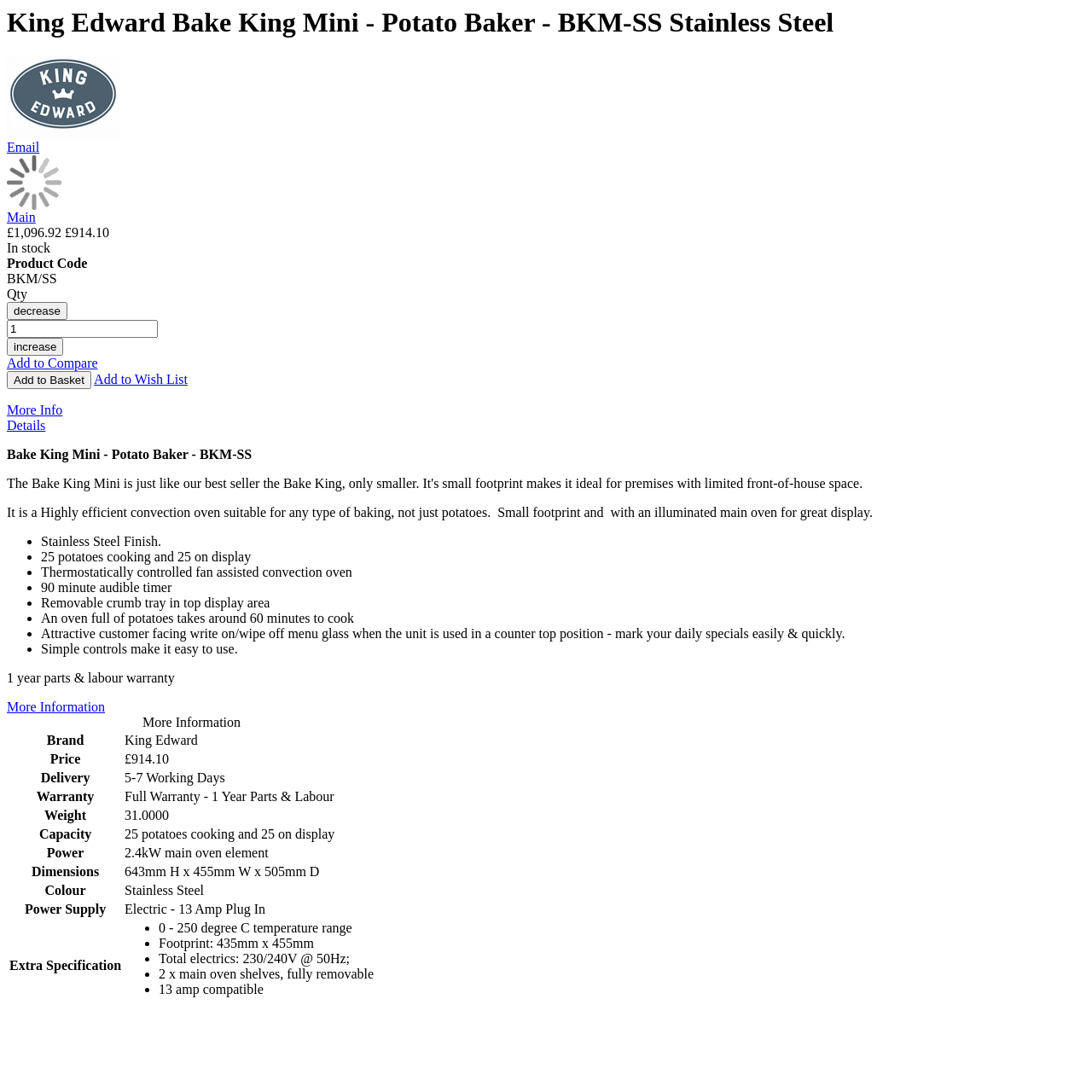Please find the bounding box coordinates of the element that must be clicked to perform the given instruction: "Click the 'Details' link". The coordinates should be four float numbers from 0 to 1, i.e., [left, top, right, bottom].

[0.006, 0.383, 0.042, 0.396]